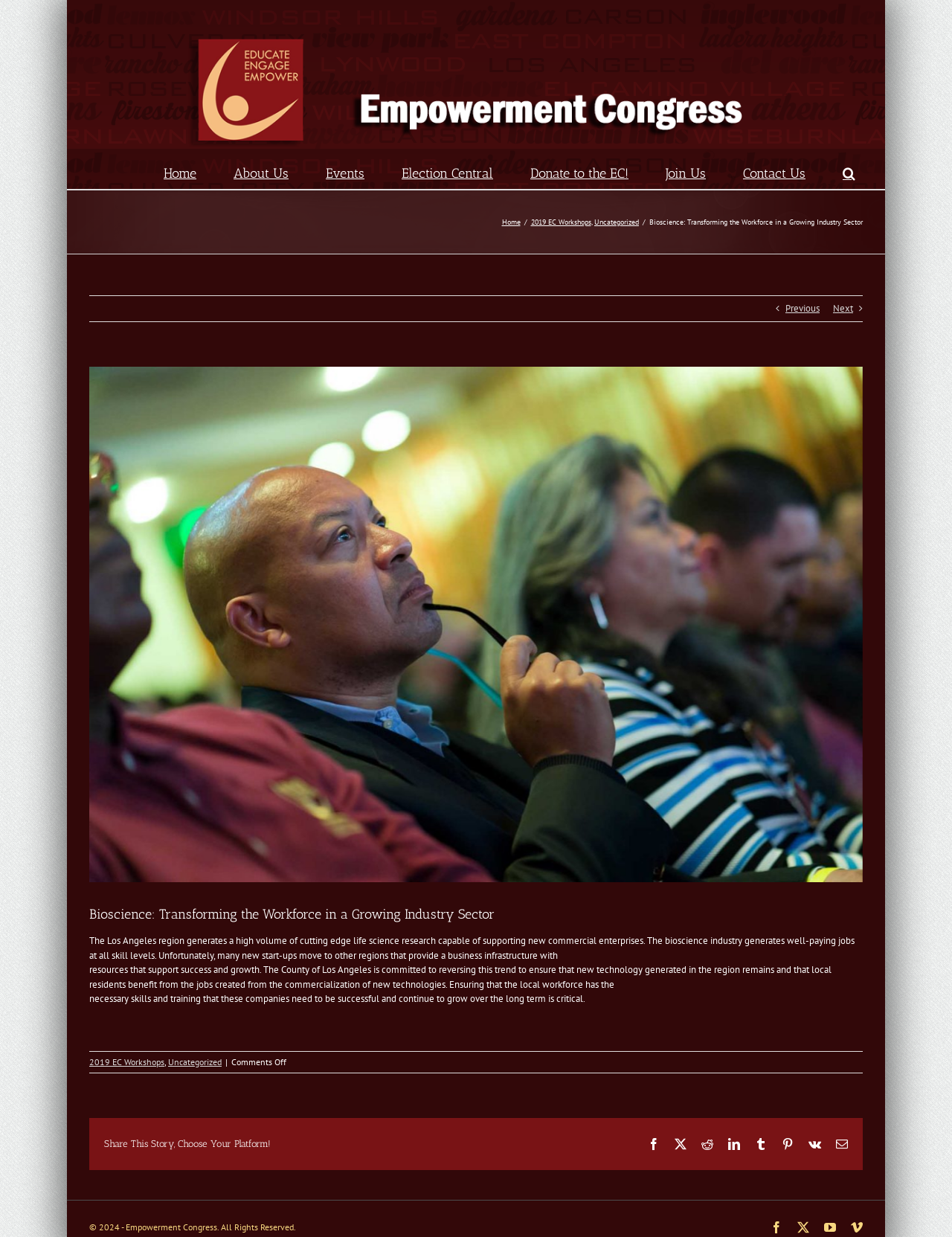From the element description aria-label="Search" title="Search", predict the bounding box coordinates of the UI element. The coordinates must be specified in the format (top-left x, top-left y, bottom-right x, bottom-right y) and should be within the 0 to 1 range.

[0.885, 0.129, 0.898, 0.147]